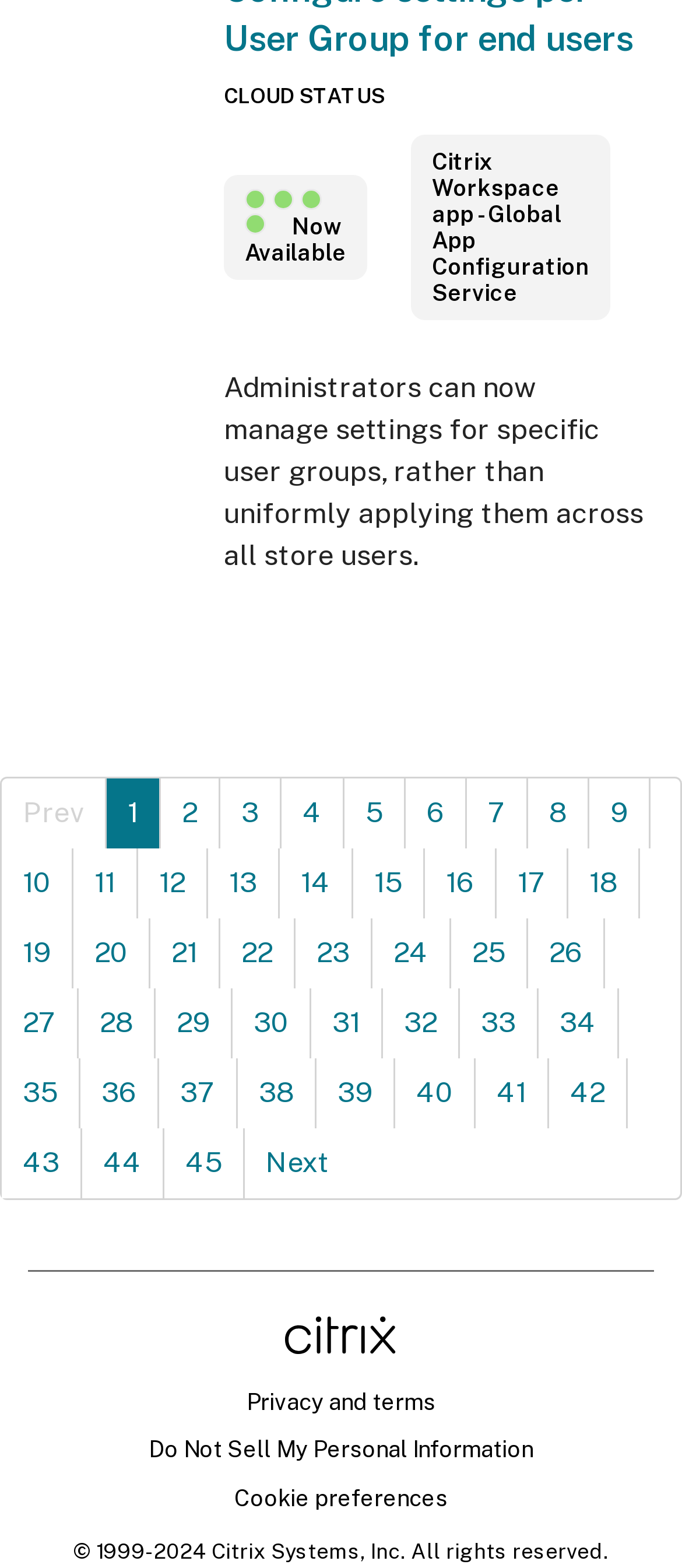Identify the bounding box coordinates of the element to click to follow this instruction: 'Click on Prev'. Ensure the coordinates are four float values between 0 and 1, provided as [left, top, right, bottom].

[0.003, 0.496, 0.156, 0.541]